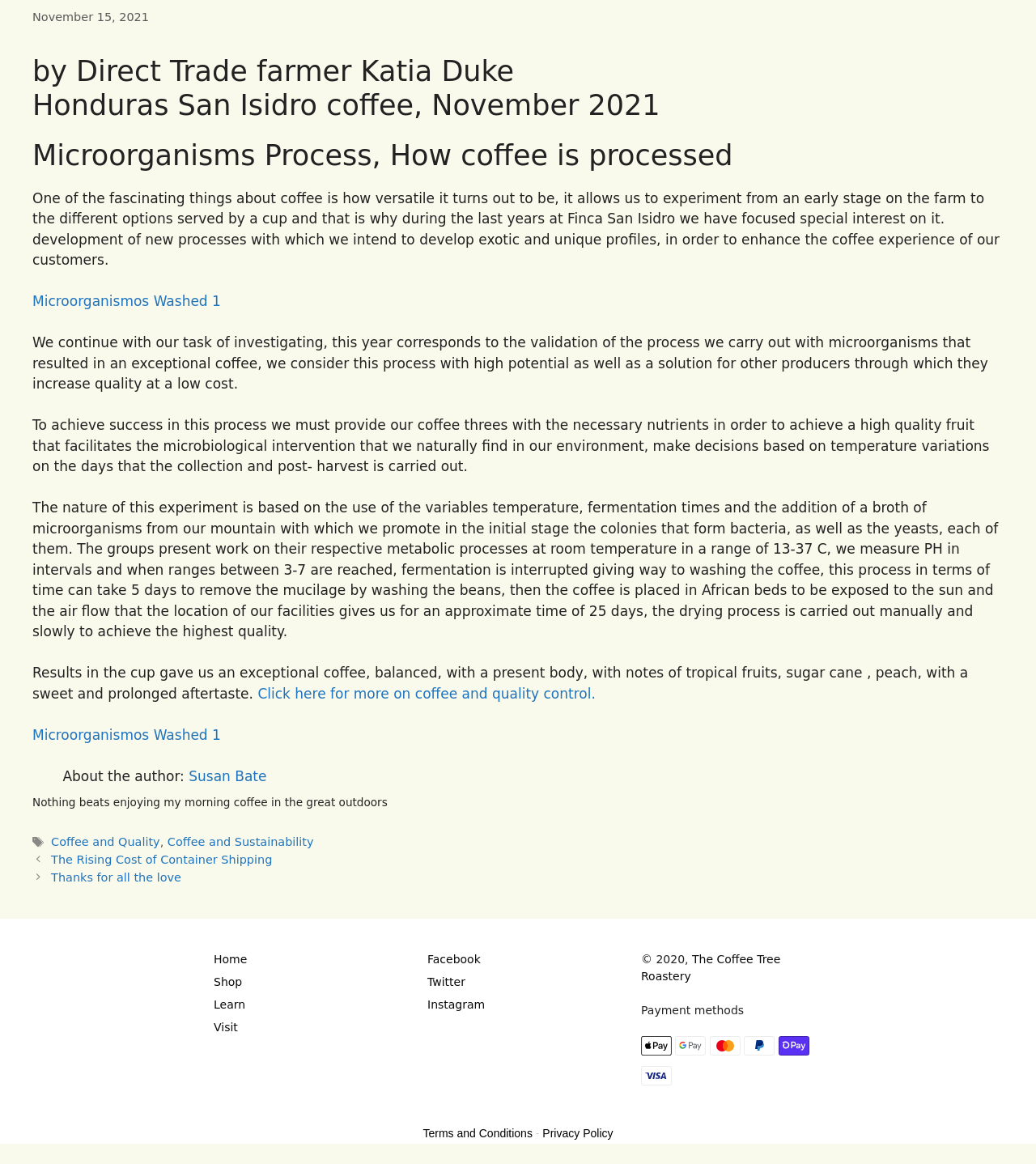What is the process described in the blog post?
Please provide a single word or phrase based on the screenshot.

Microorganisms Process